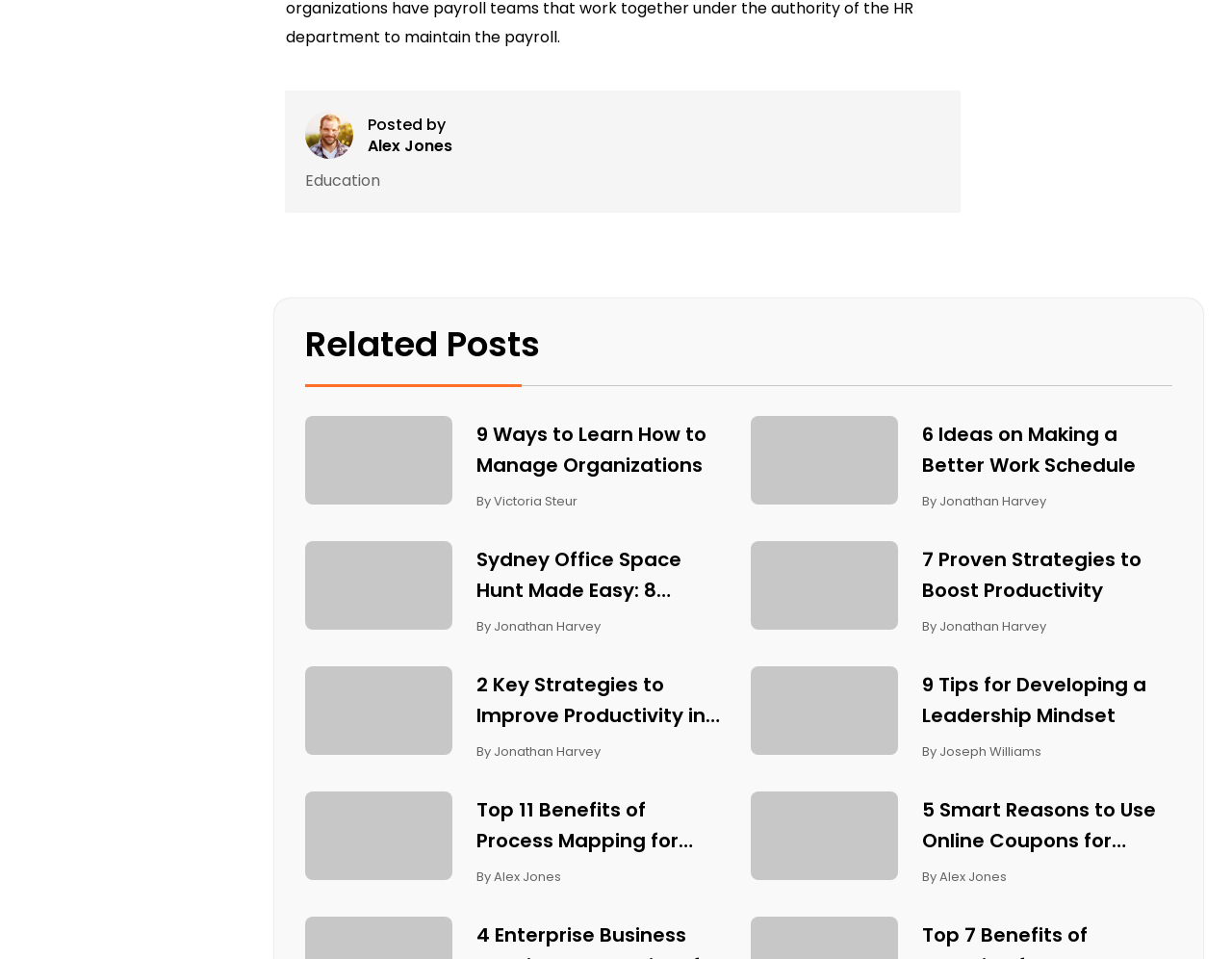Please provide a brief answer to the question using only one word or phrase: 
What is the title of the article with the image 'mapping-process'?

Top 11 Benefits of Process Mapping for Your Business